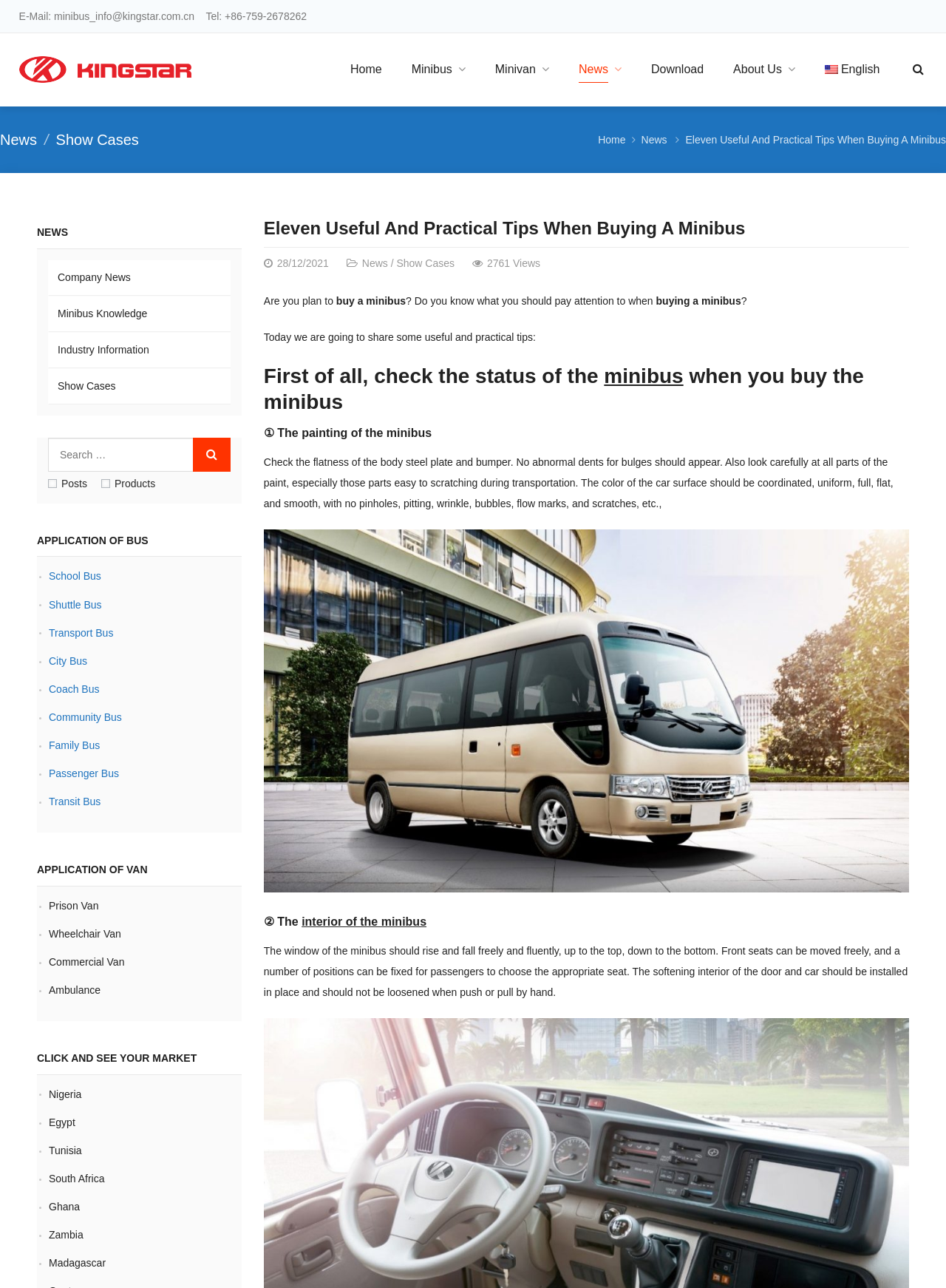What is the first thing to check when buying a minibus?
Refer to the screenshot and deliver a thorough answer to the question presented.

I found the answer by reading the article, which says 'First of all, check the status of the minibus when you buy the minibus'.